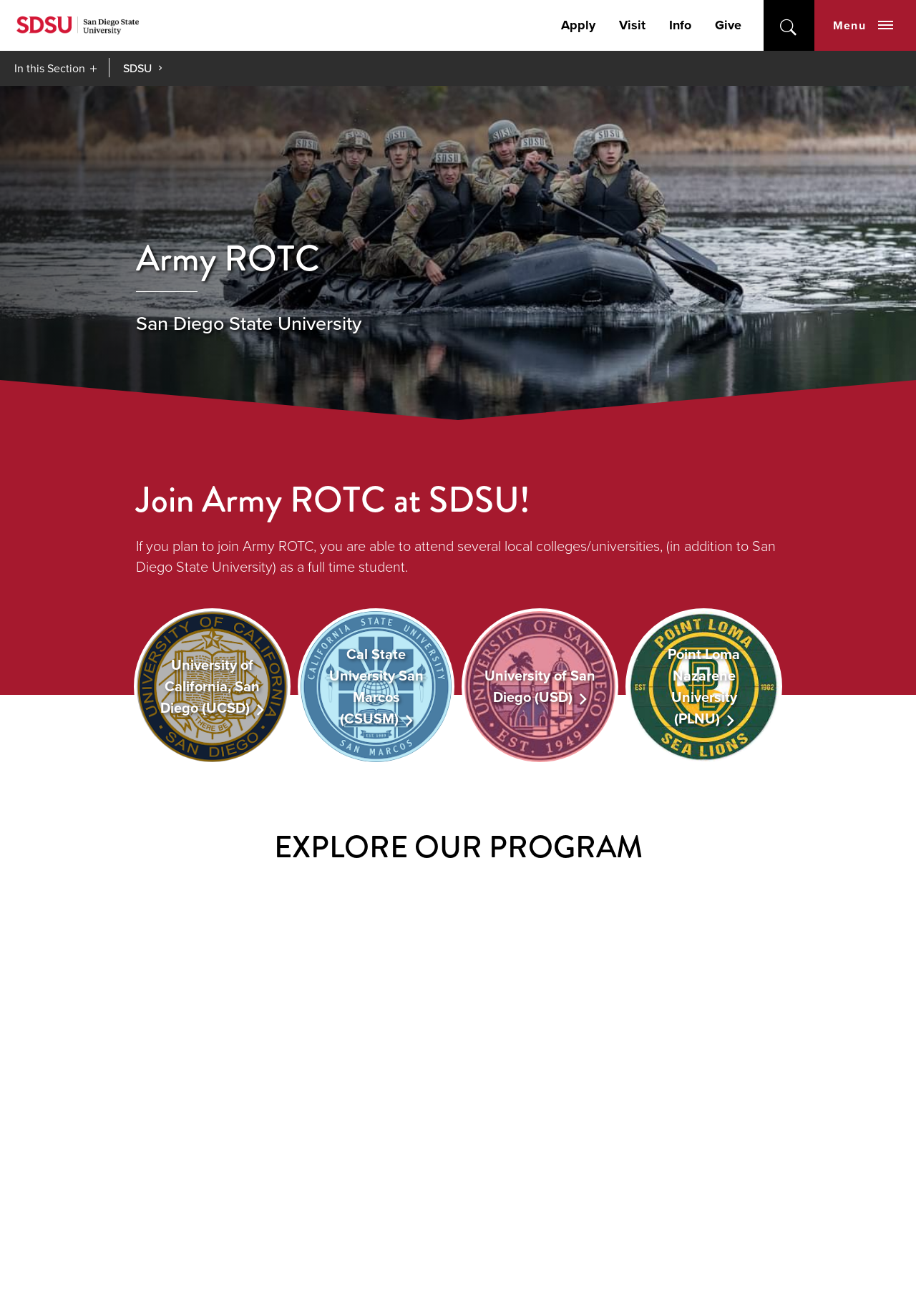Answer the question briefly using a single word or phrase: 
What is the purpose of the 'In this Section' button?

Unknown